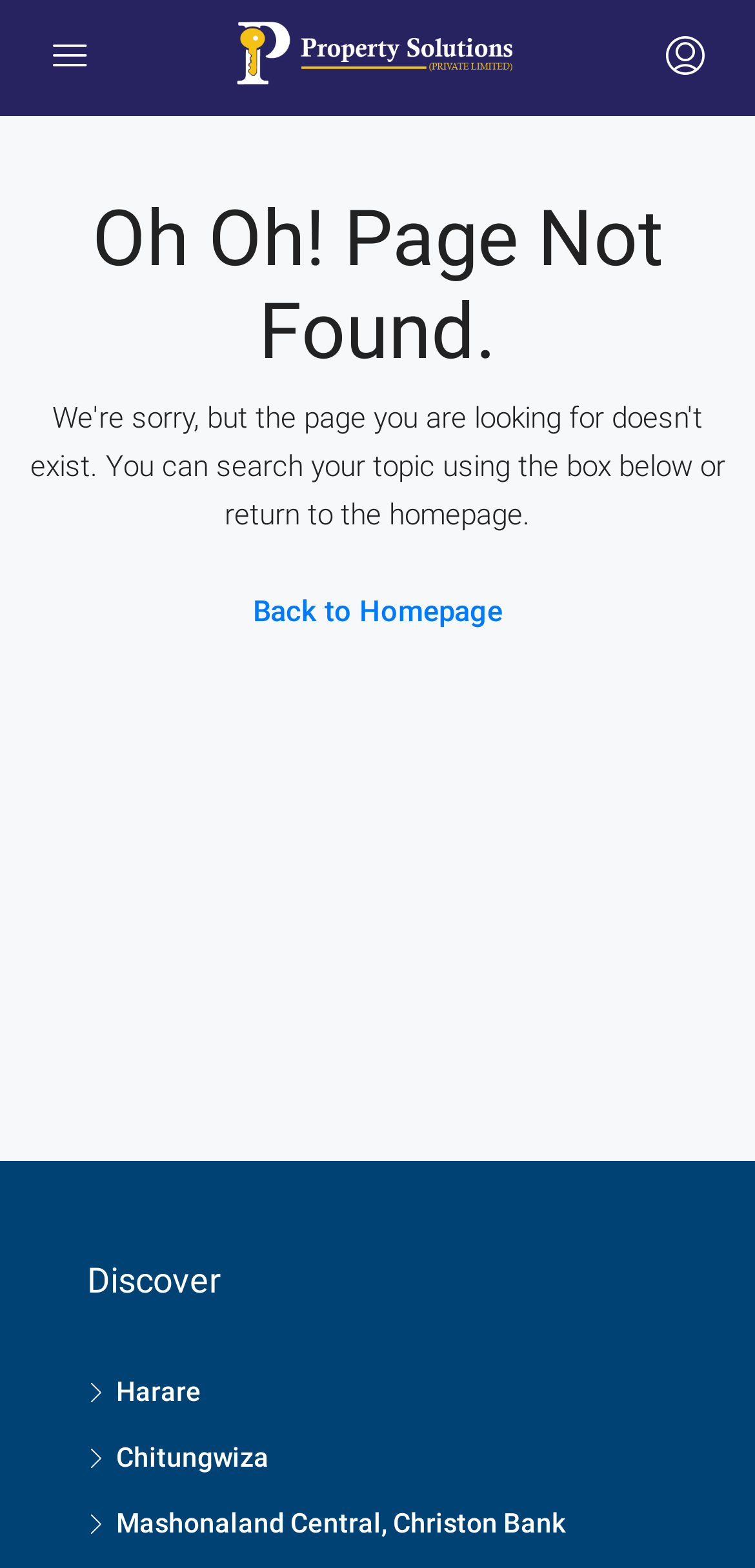Where can I go from this page?
Answer the question with a single word or phrase by looking at the picture.

Back to Homepage